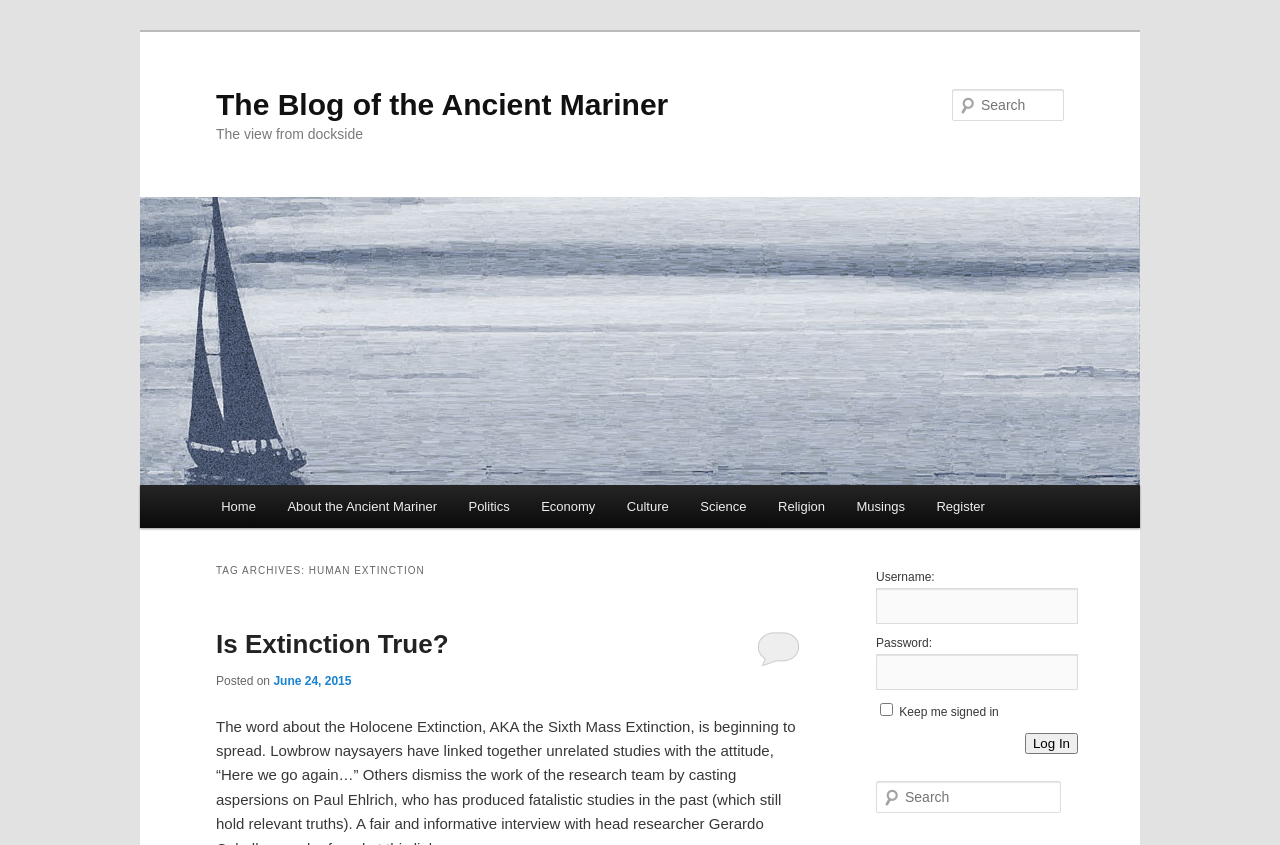What is the main menu category after 'About the Ancient Mariner'?
Analyze the screenshot and provide a detailed answer to the question.

The main menu categories are listed vertically on the left side of the webpage. After 'About the Ancient Mariner', the next category is 'Politics'.